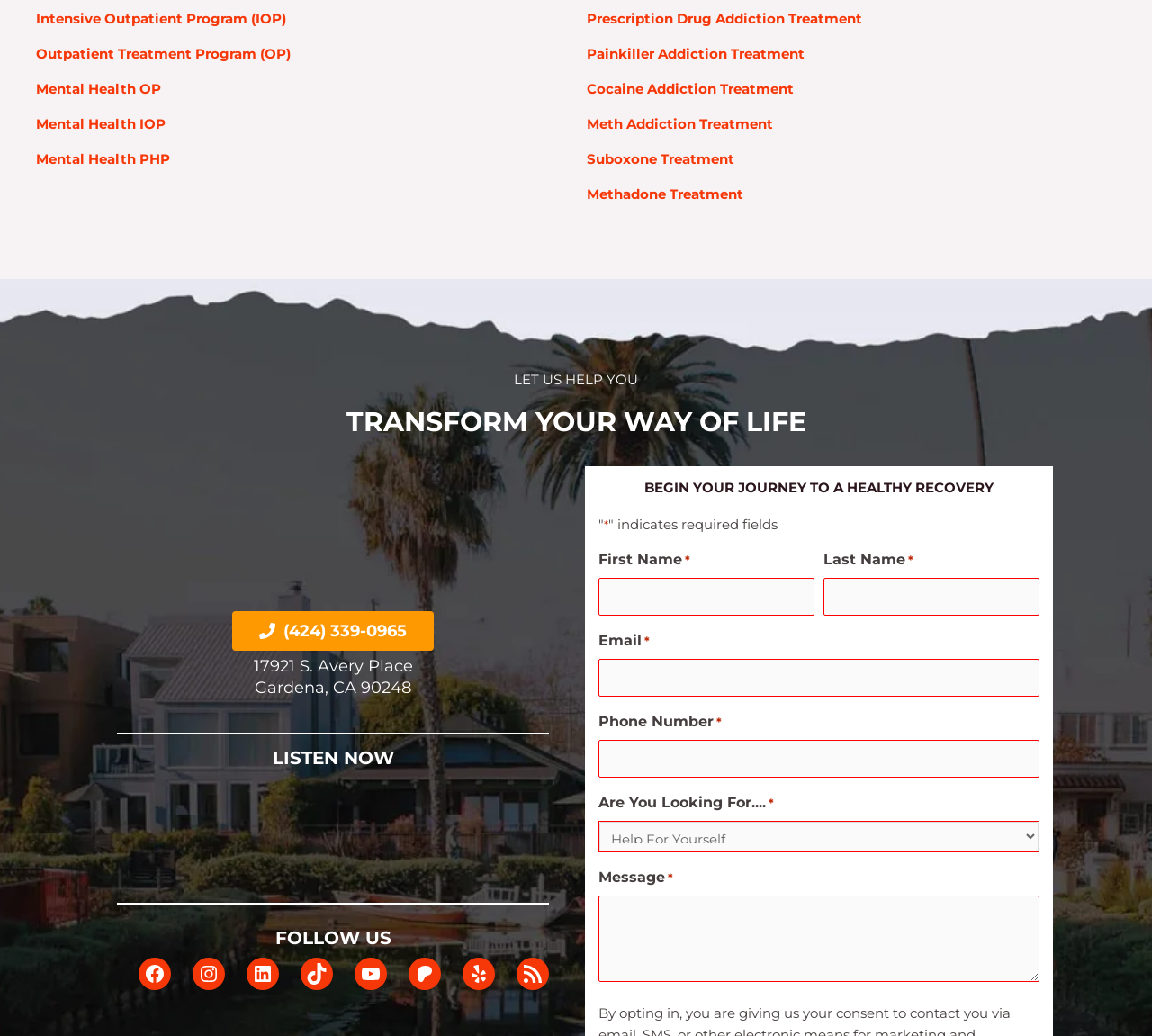Locate the bounding box coordinates of the item that should be clicked to fulfill the instruction: "Listen to the audio".

[0.102, 0.741, 0.477, 0.858]